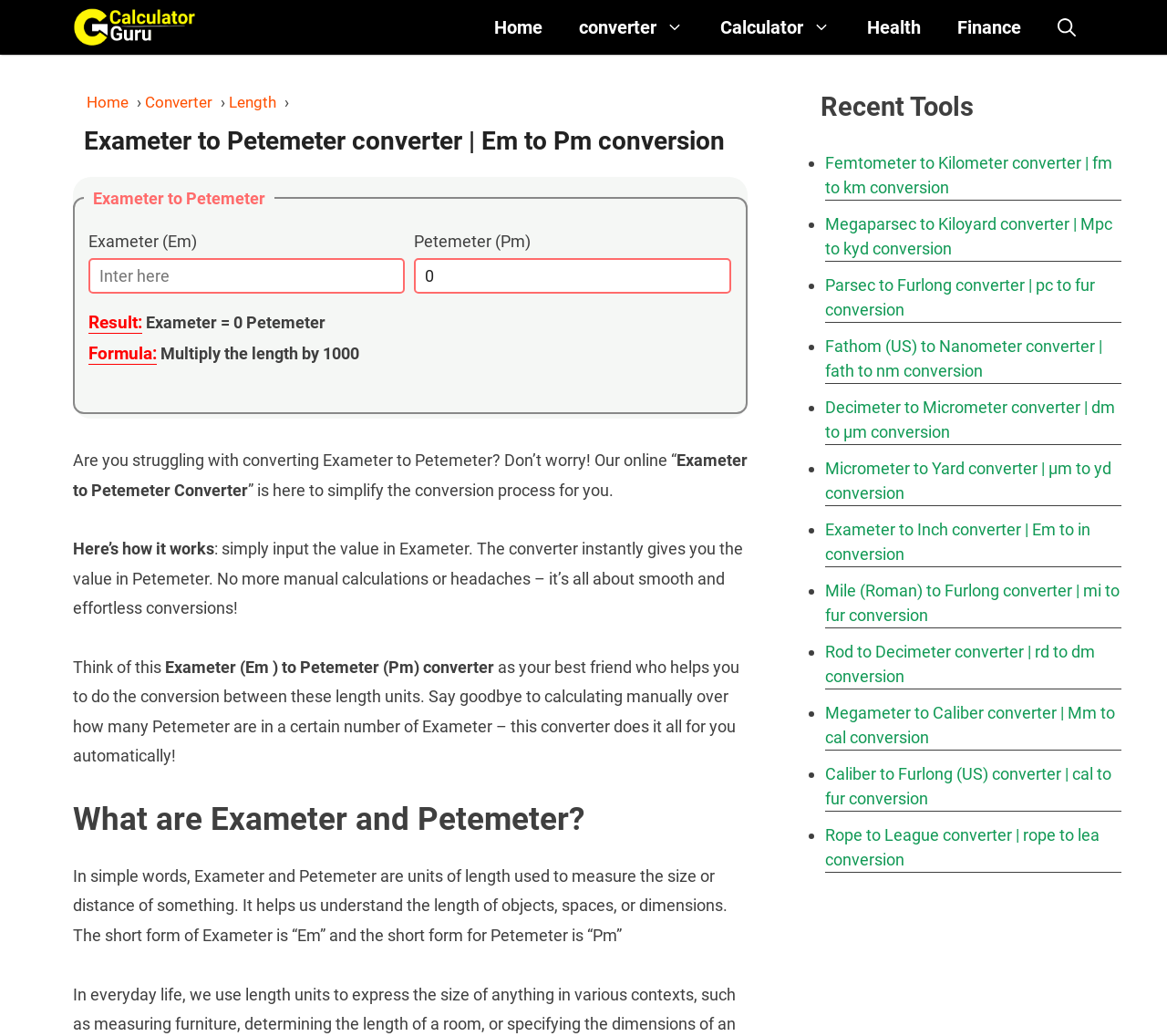Locate the bounding box coordinates of the element that should be clicked to execute the following instruction: "Check the recent tool Femtometer to Kilometer converter".

[0.707, 0.148, 0.953, 0.19]